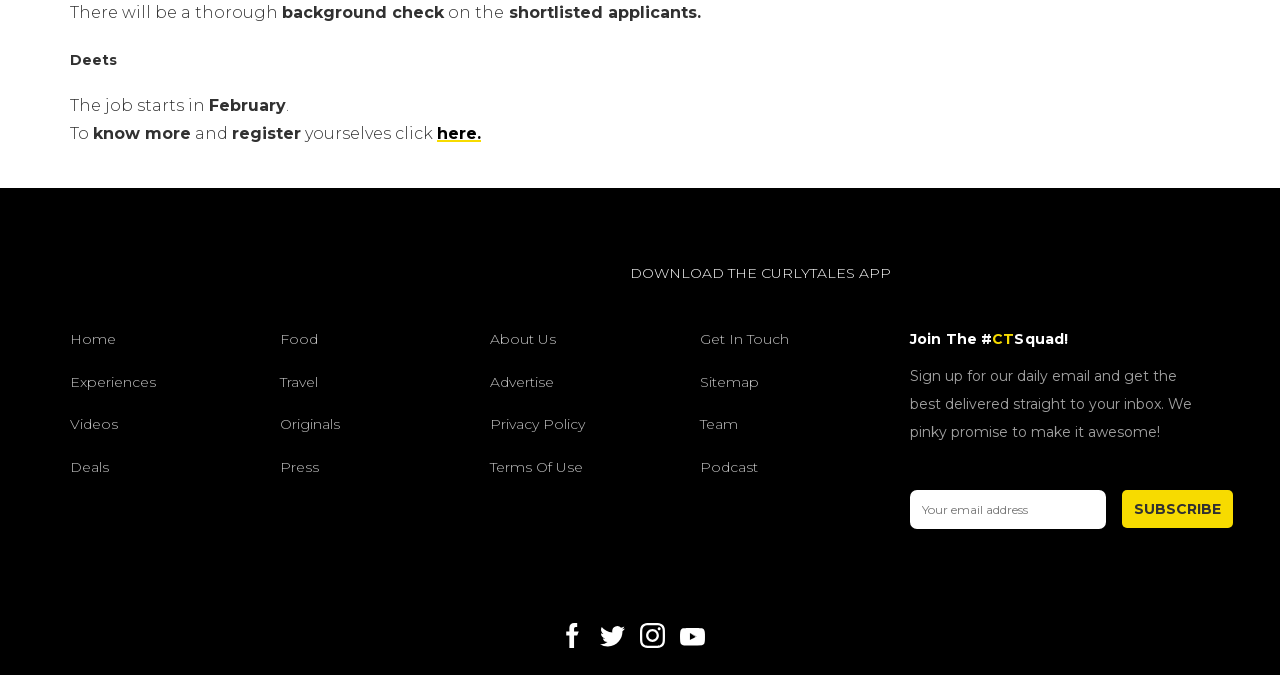Determine the bounding box coordinates of the section I need to click to execute the following instruction: "Click the 'Facebook' link". Provide the coordinates as four float numbers between 0 and 1, i.e., [left, top, right, bottom].

[0.438, 0.923, 0.469, 0.966]